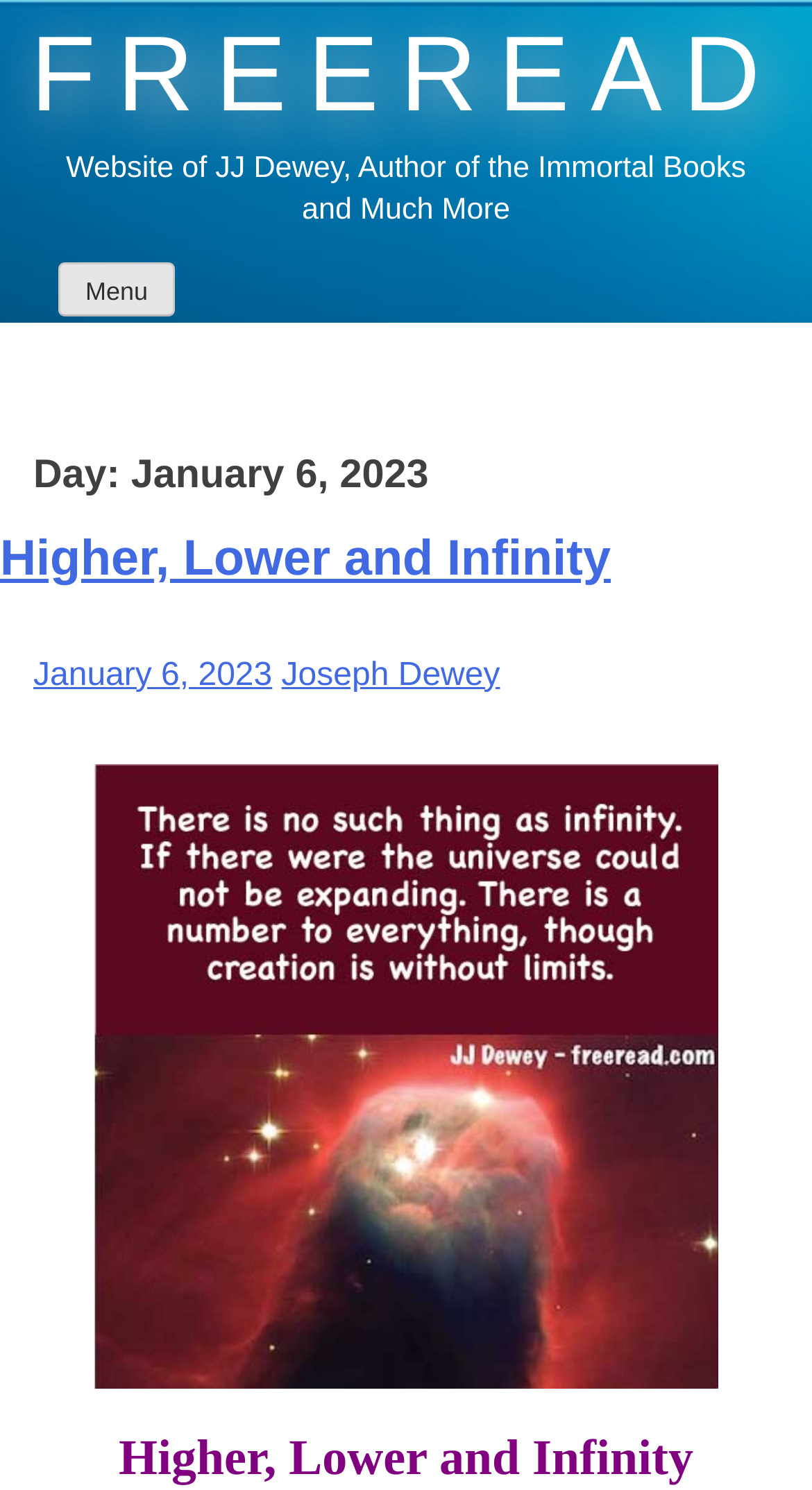Answer the following query concisely with a single word or phrase:
What is the title of the latest article?

Higher, Lower and Infinity